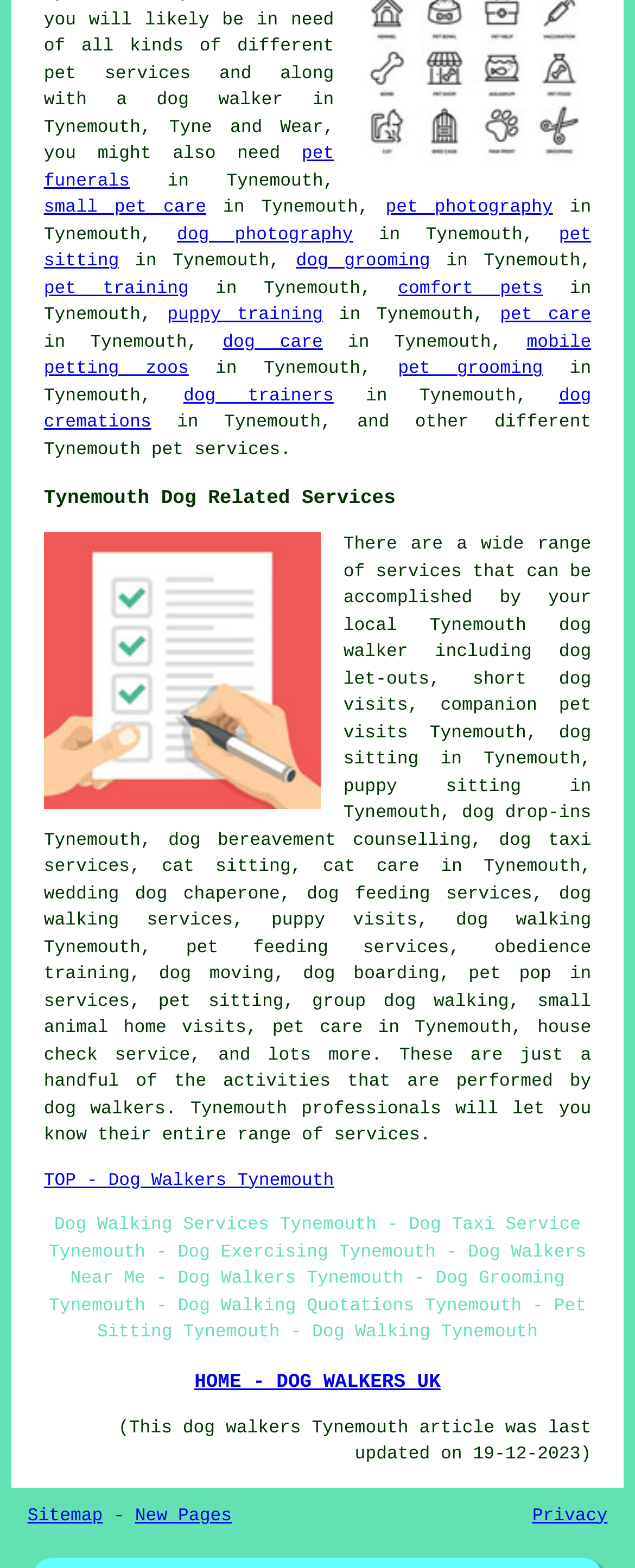Refer to the image and provide a thorough answer to this question:
What services do dog walkers in Tynemouth offer?

Based on the webpage, dog walkers in Tynemouth offer a wide range of services including dog let-outs, short dog visits, companion pet visits, dog sitting, dog drop-ins, dog bereavement counselling, dog taxi services, dog feeding services, dog walking services, puppy visits, dog walking, pet feeding services, obedience training, dog moving, dog boarding, pet pop in services, pet sitting, group dog walking, small animal home visits, pet care, house check service, and more.